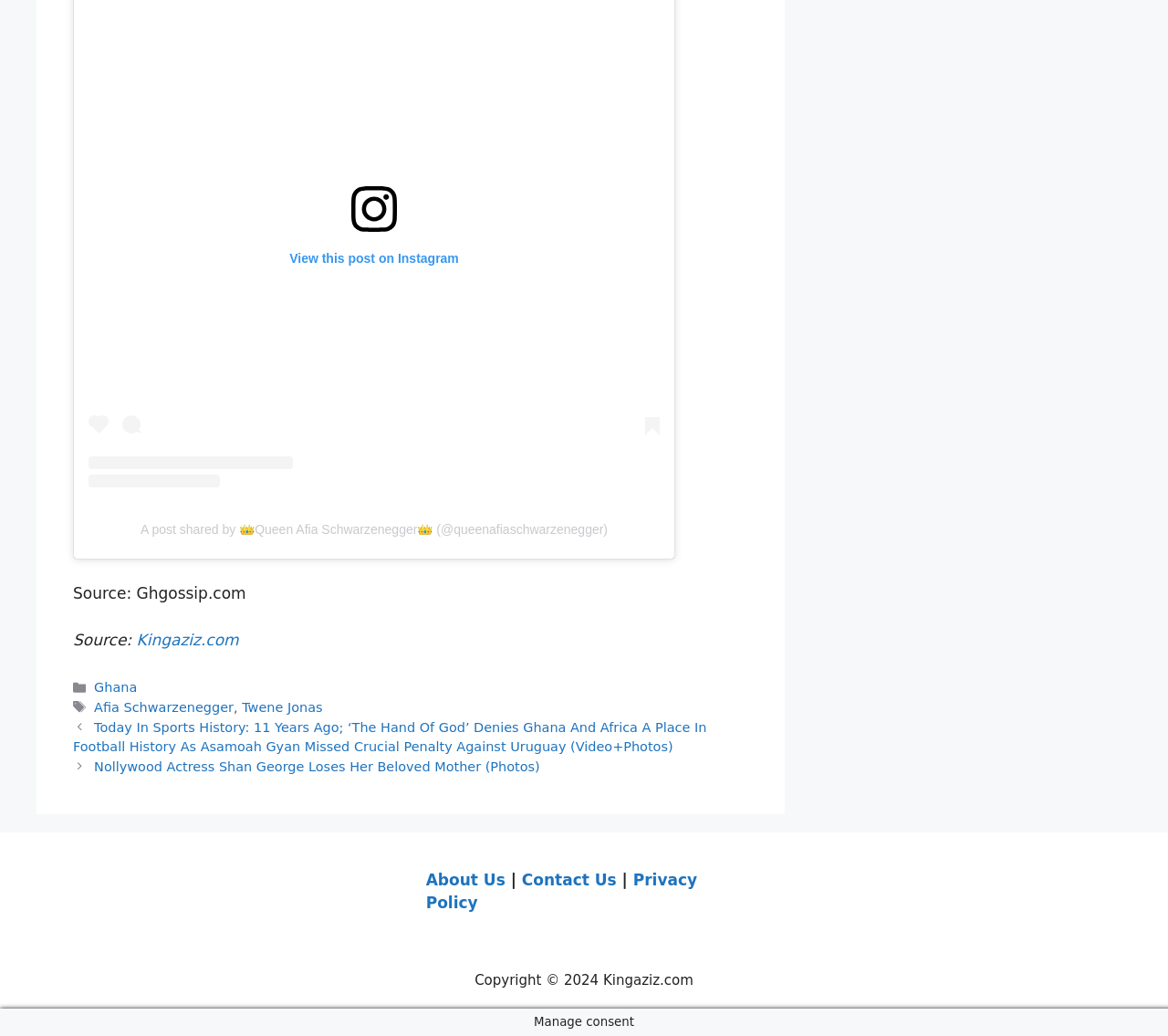Determine the bounding box coordinates of the UI element that matches the following description: "About Us". The coordinates should be four float numbers between 0 and 1 in the format [left, top, right, bottom].

[0.365, 0.84, 0.433, 0.858]